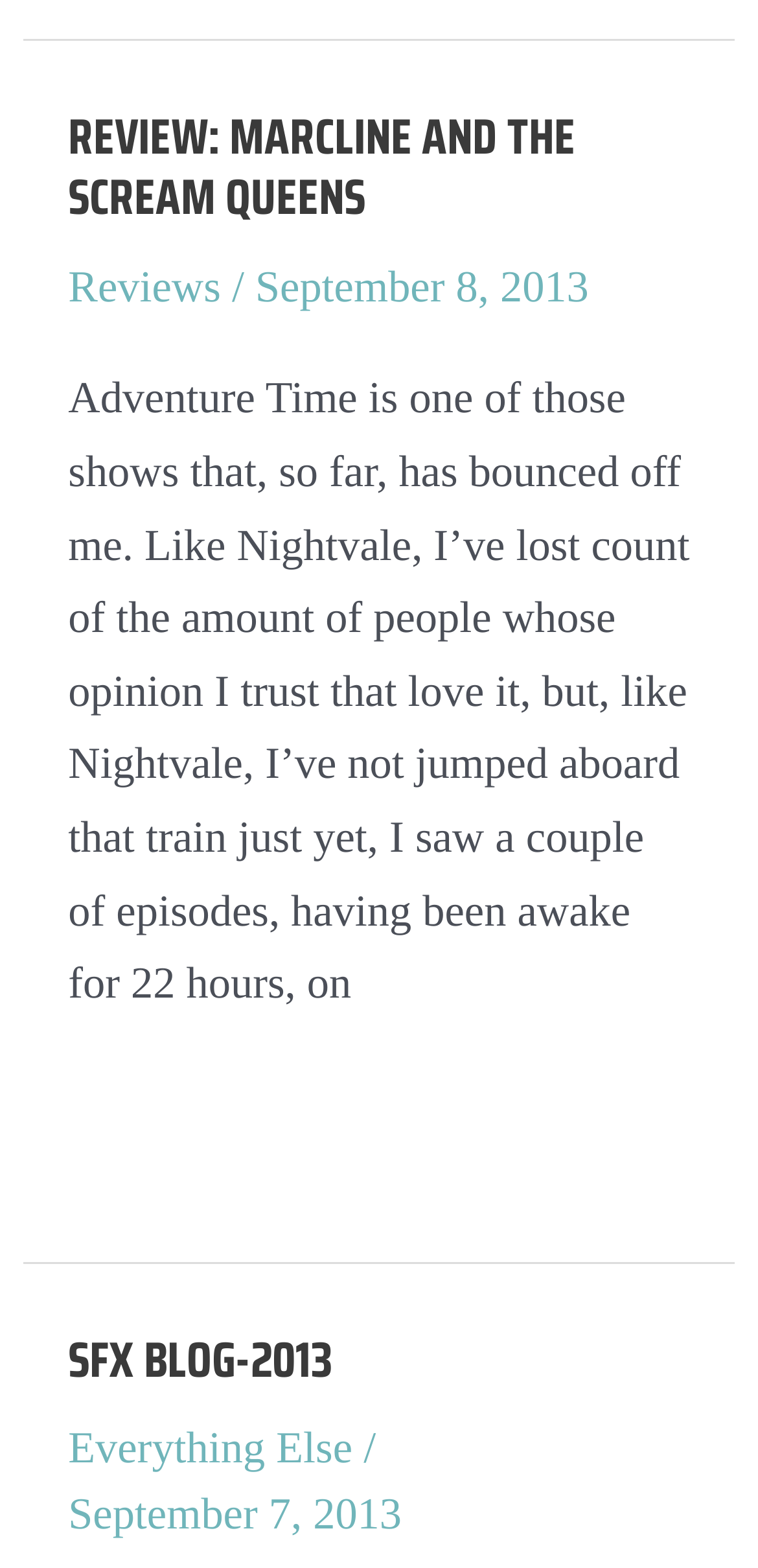What is the section of the blog that this review belongs to?
Please ensure your answer is as detailed and informative as possible.

The section of the blog that this review belongs to can be found in the link element with the text 'Everything Else' which is a child of the HeaderAsNonLandmark element.